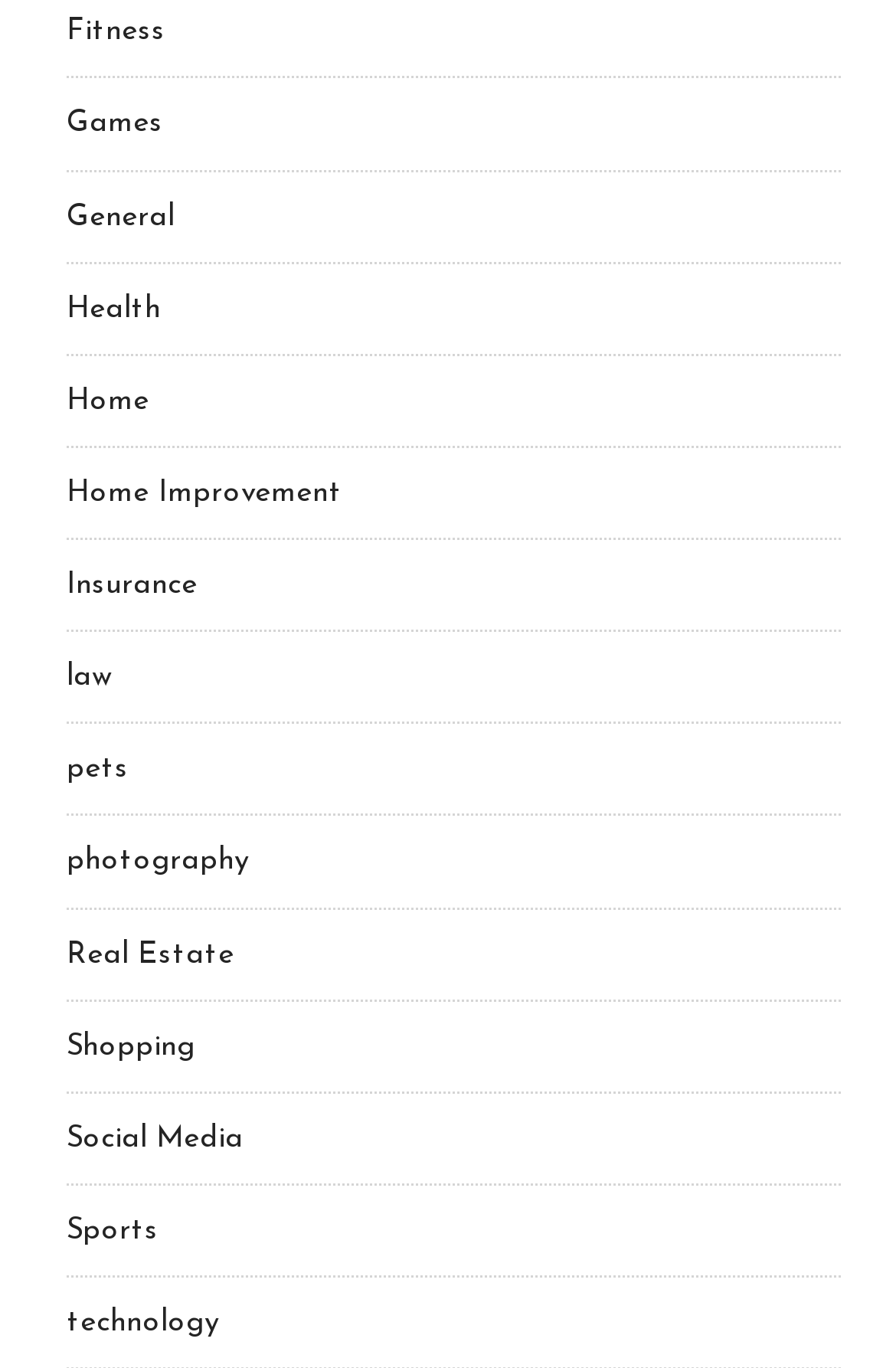How many categories start with the letter 'H'?
Please give a detailed and thorough answer to the question, covering all relevant points.

I examined the navigation menu and found two categories that start with the letter 'H', which are 'Health' and 'Home Improvement'.